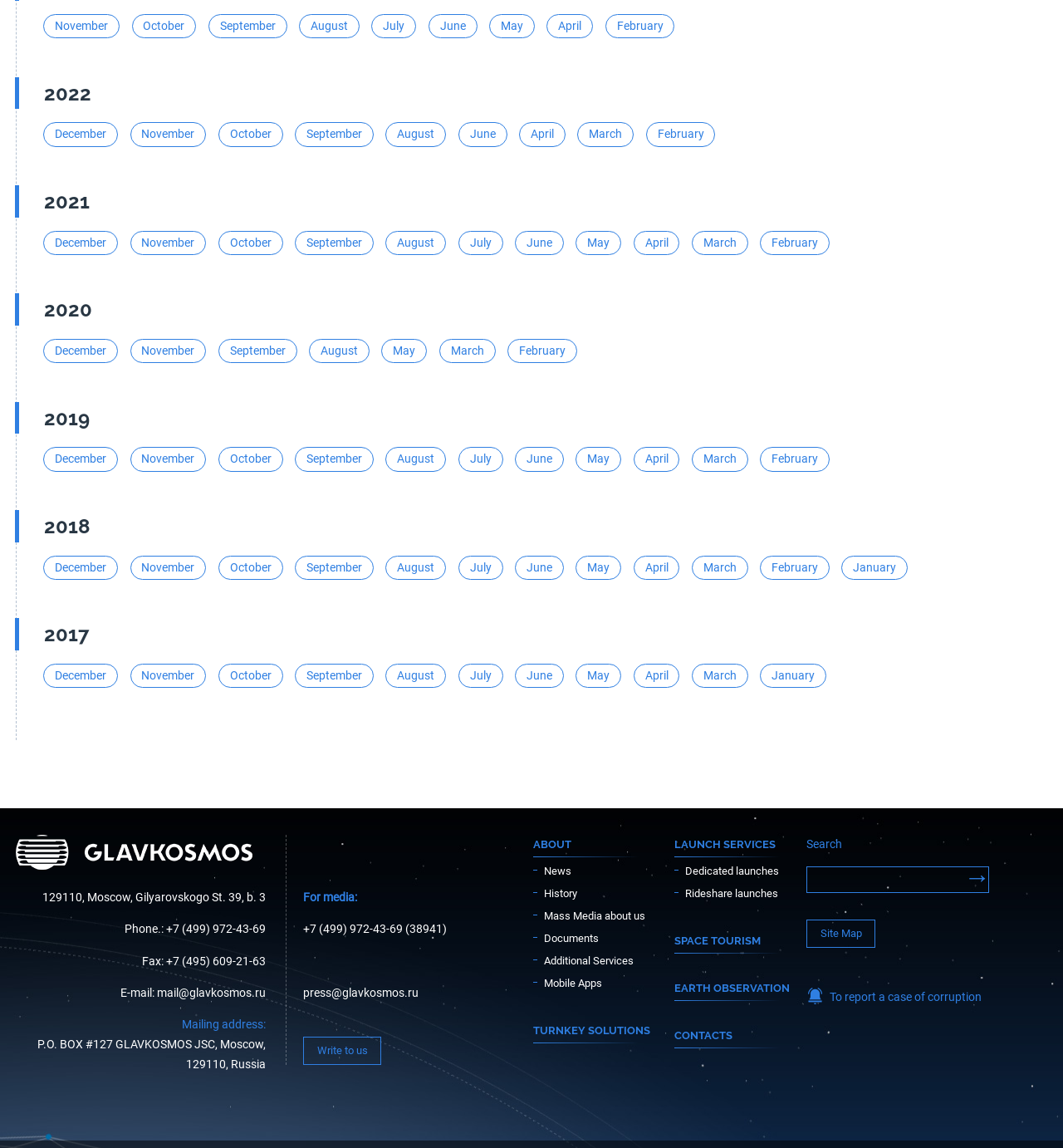Examine the image and give a thorough answer to the following question:
What is the month that appears most frequently on the webpage?

I analyzed the links on the webpage and found that February appears in every year, making it the most frequent month.